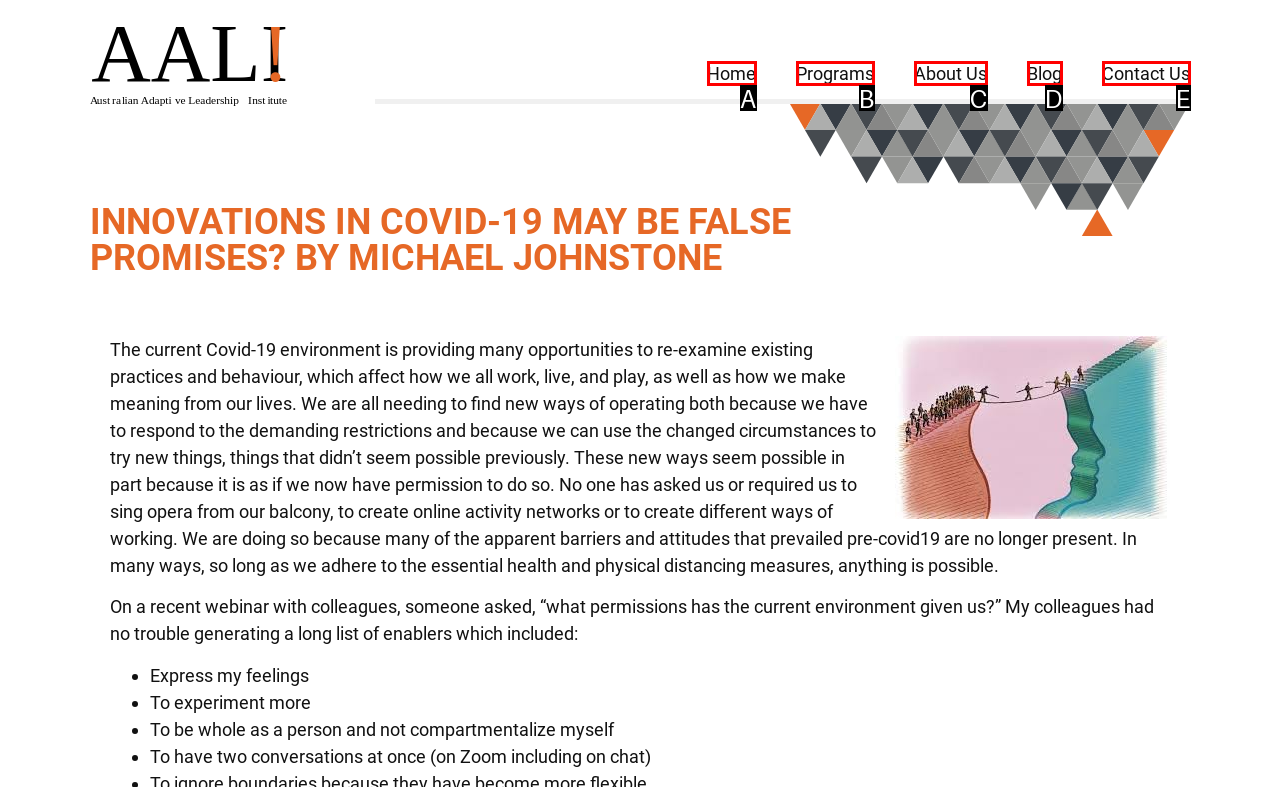Determine which HTML element best suits the description: Programs. Reply with the letter of the matching option.

B